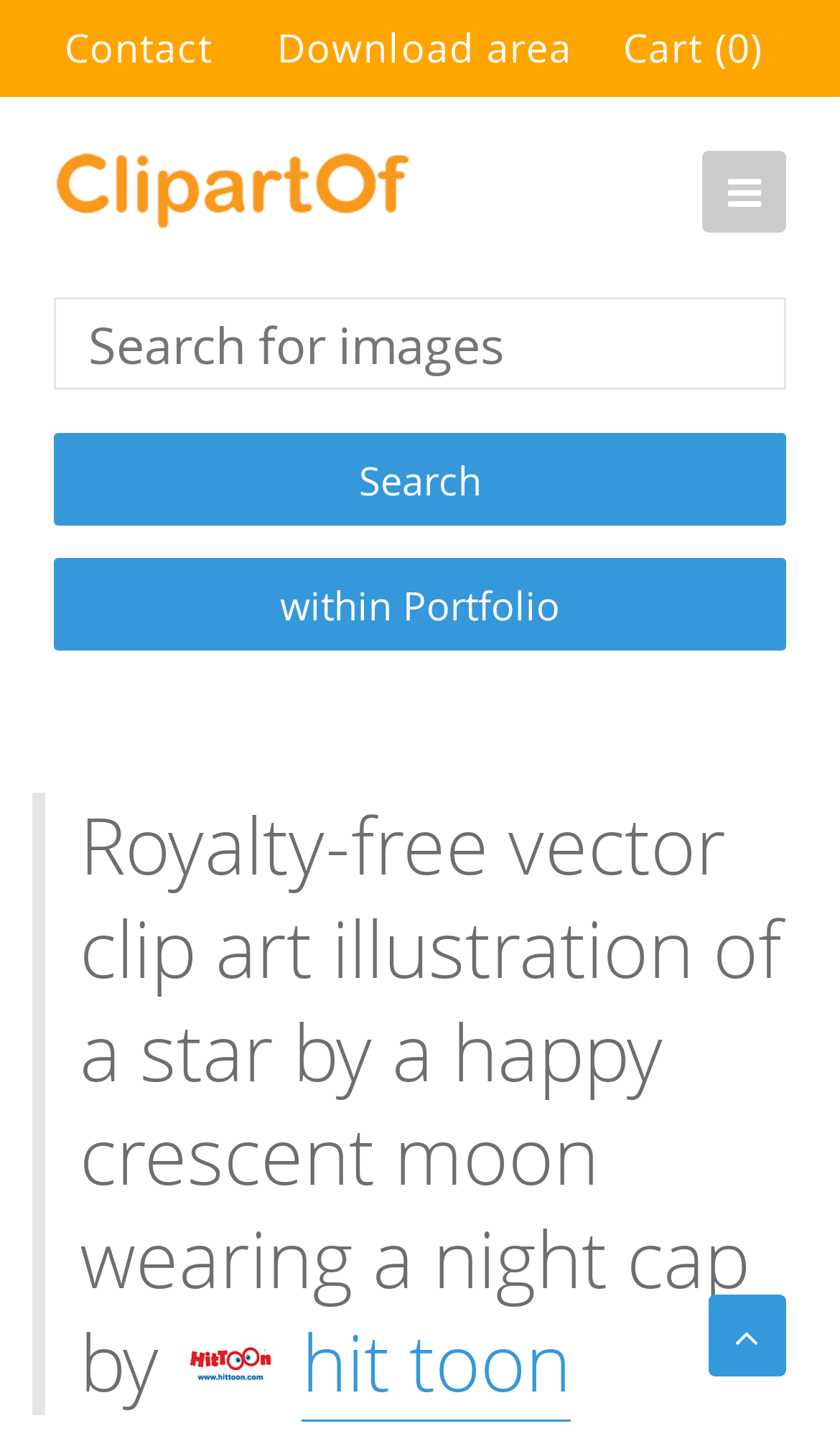Identify the bounding box coordinates of the clickable section necessary to follow the following instruction: "View the 'Pedestrian Involved In Car Accident' image". The coordinates should be presented as four float numbers from 0 to 1, i.e., [left, top, right, bottom].

None